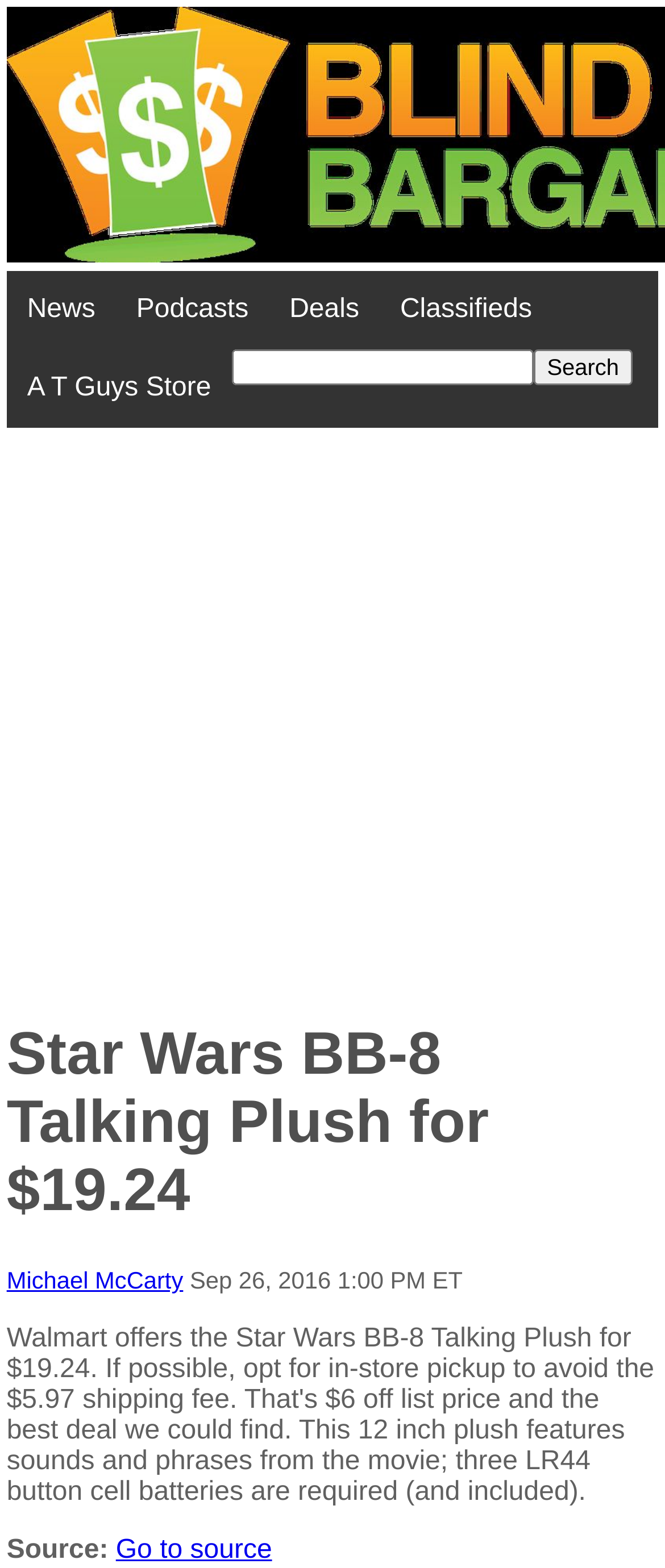Specify the bounding box coordinates of the area to click in order to follow the given instruction: "View Leut. J. T. Maroney after flight, 1916 May 27."

None